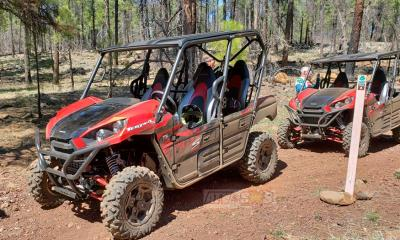Convey a detailed narrative of what is depicted in the image.

The image showcases two Kawasaki Teryx vehicles parked on a rugged dirt trail surrounded by a picturesque forest setting. The vehicles, distinguished by their vibrant red exteriors and robust build, are designed for passenger comfort and off-road capability. Each Teryx features a spacious interior with plush seating for four, accommodating both driver and passengers comfortably.

In the background, trees rise tall, providing a natural canopy that enhances the recreational atmosphere. A signpost nearby hints at the trail's direction, further emphasizing the vehicles' purpose for adventure in outdoor terrains. The Teryx models are equipped with significant ground clearance, enabling them to tackle challenging obstacles with ease, while their well-designed suspension ensures a smooth ride across uneven surfaces. This image captures the essence of outdoor exploration and rugged adventure, showcasing the Teryx’s blend of performance and comfort.